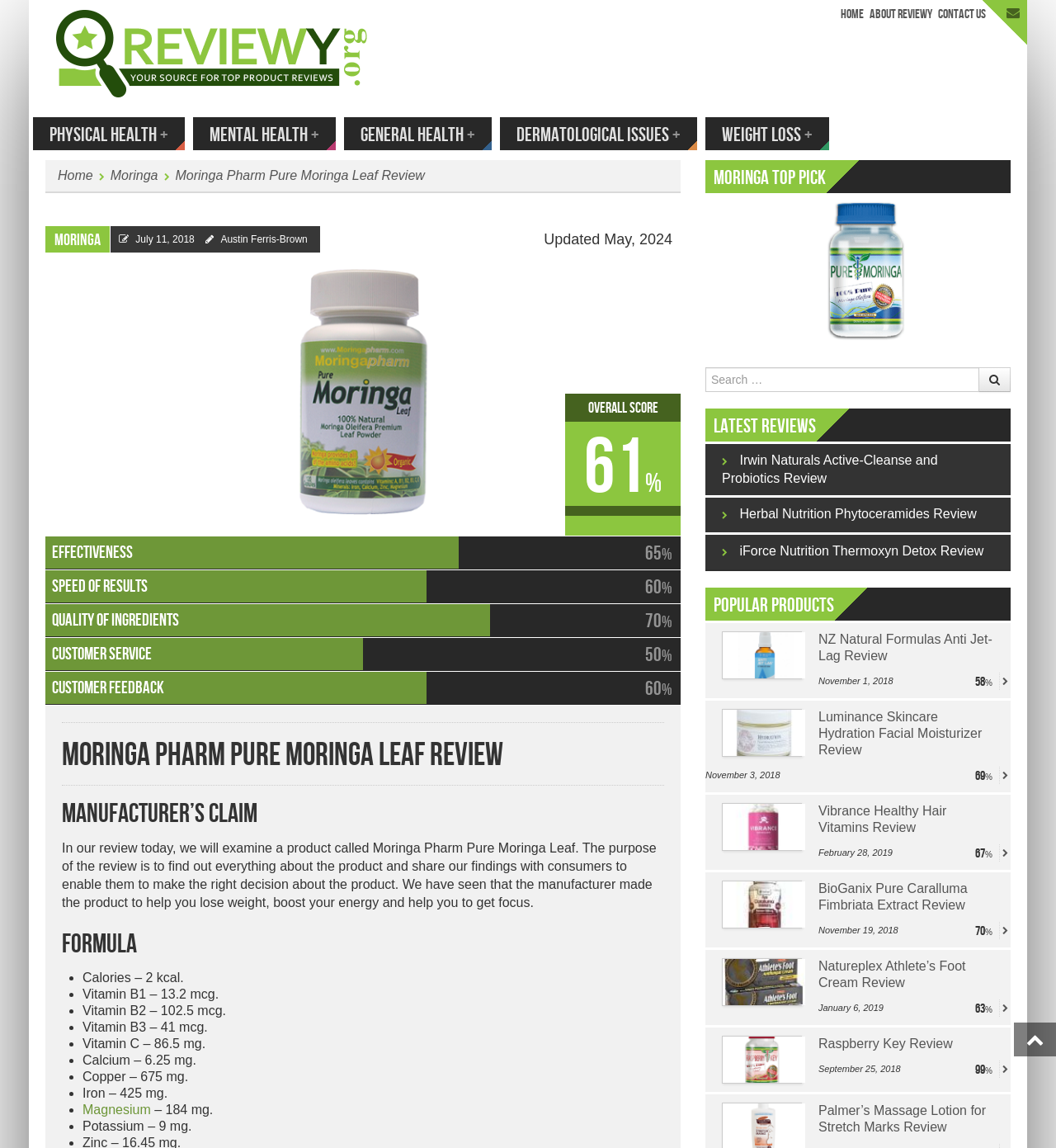What is the name of the product being reviewed?
Using the image, answer in one word or phrase.

Moringa Pharm Pure Moringa Leaf